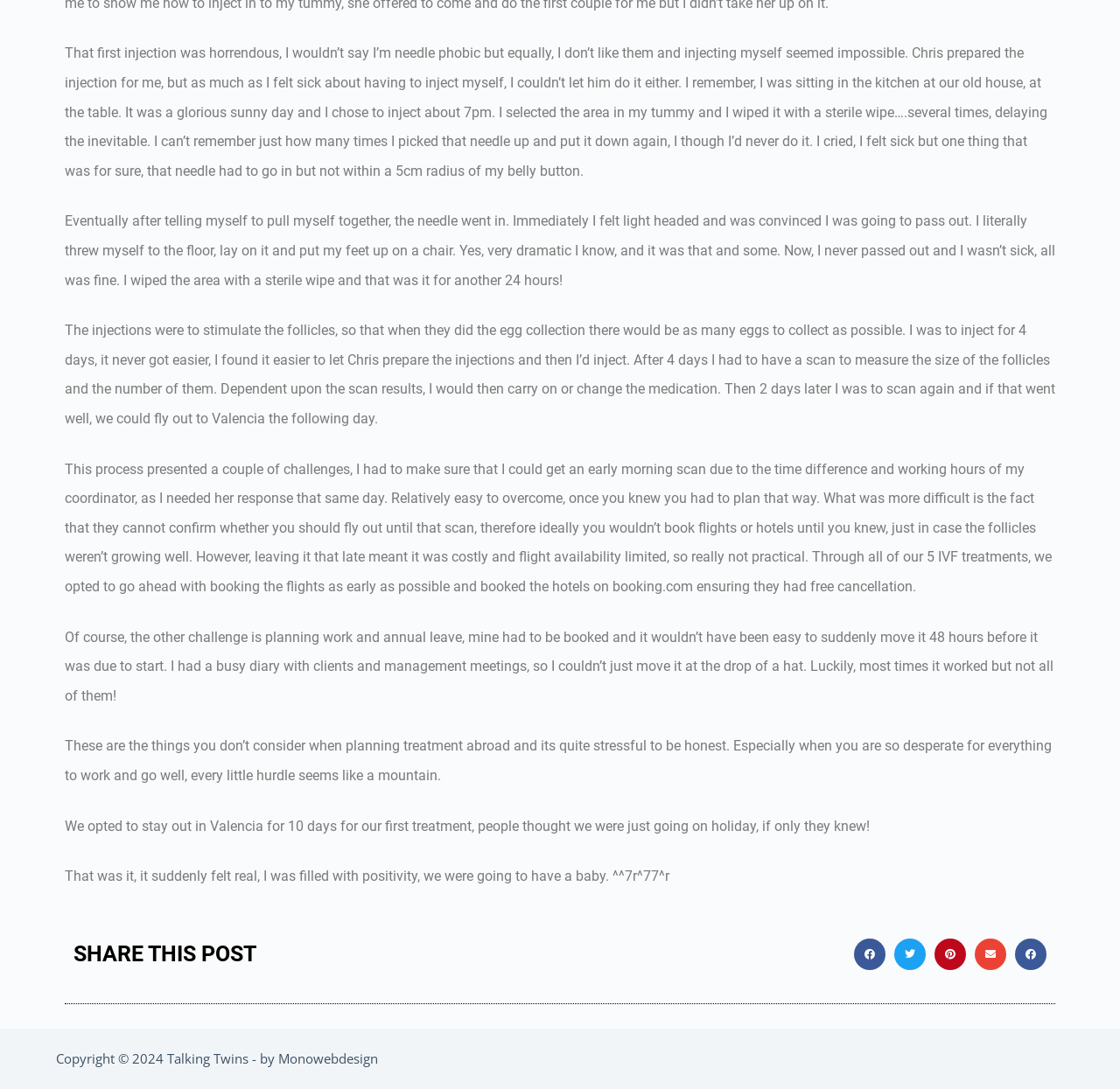What is the author's feeling about injecting herself?
Based on the visual information, provide a detailed and comprehensive answer.

The author mentions that she felt sick about having to inject herself and cried, indicating that she was scared of the process.